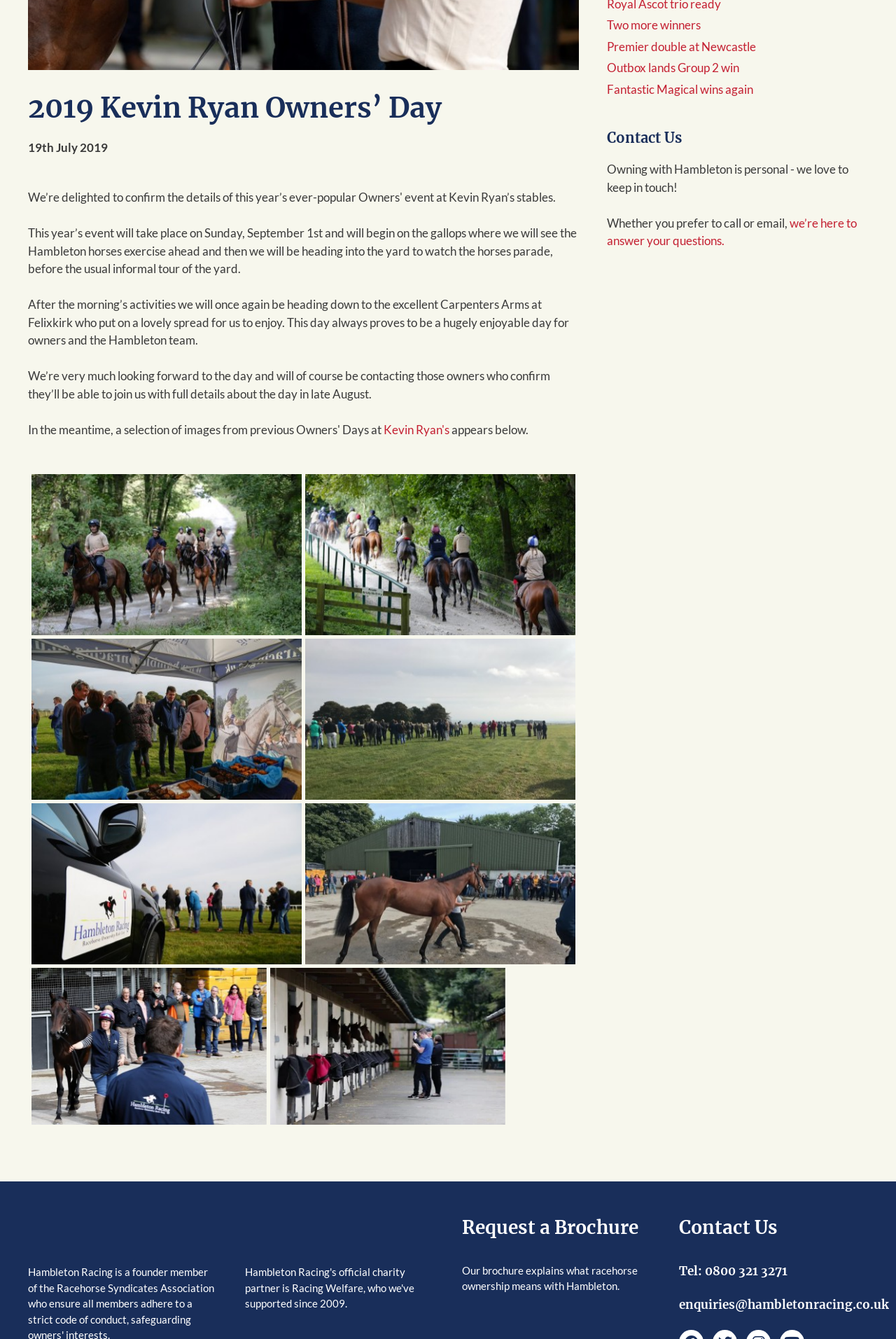Using the provided element description: "Outbox lands Group 2 win", identify the bounding box coordinates. The coordinates should be four floats between 0 and 1 in the order [left, top, right, bottom].

[0.677, 0.045, 0.825, 0.056]